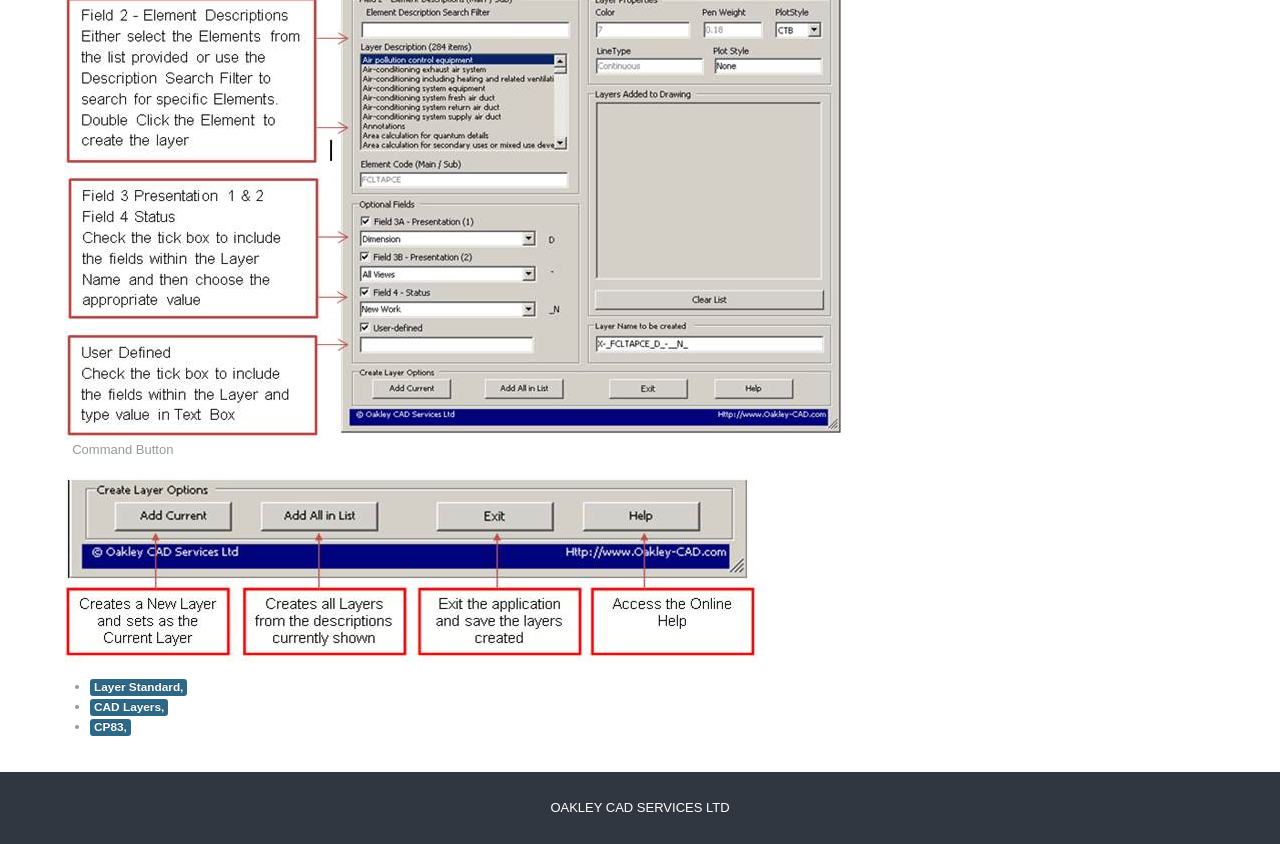Please specify the bounding box coordinates in the format (top-left x, top-left y, bottom-right x, bottom-right y), with all values as floating point numbers between 0 and 1. Identify the bounding box of the UI element described by: Layer Standard,

[0.07, 0.804, 0.146, 0.824]